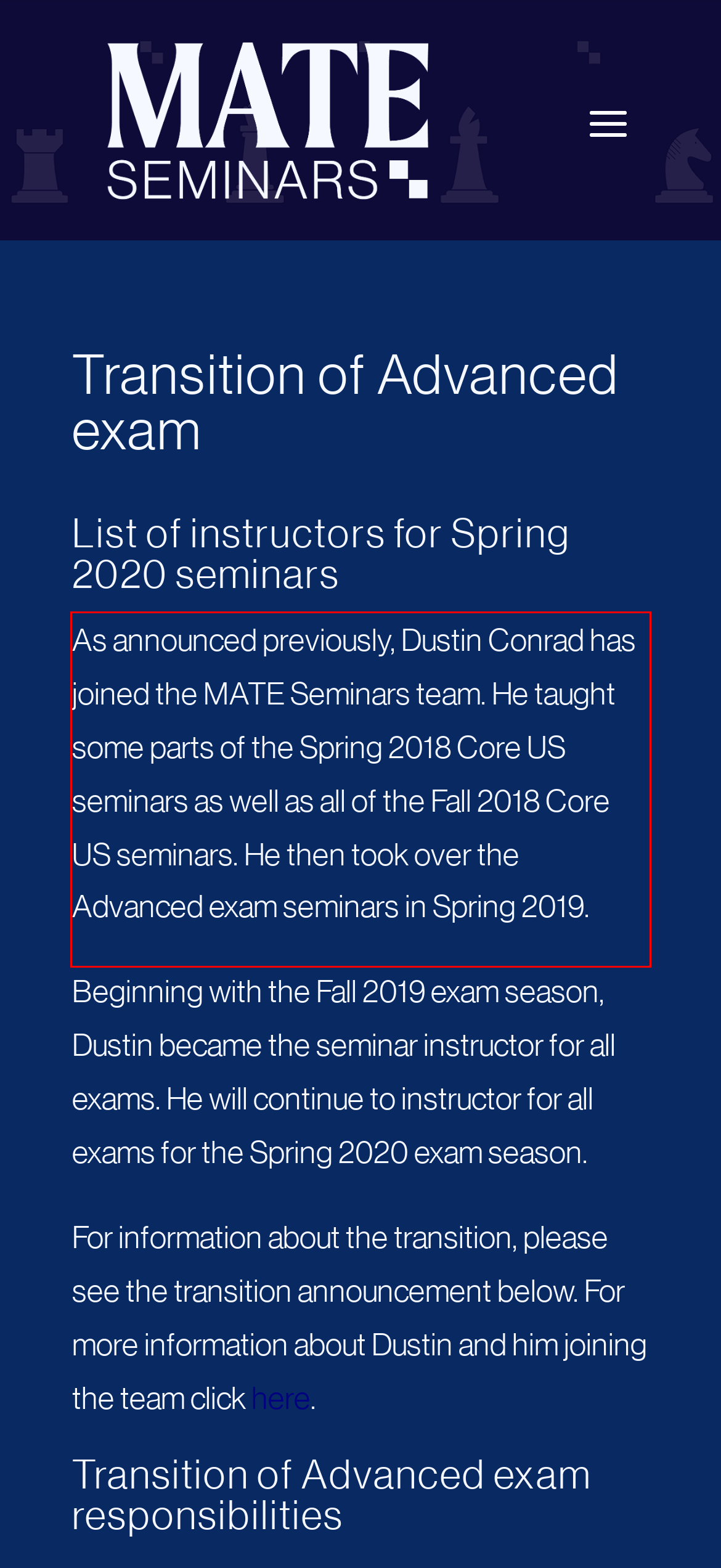Look at the provided screenshot of the webpage and perform OCR on the text within the red bounding box.

As announced previously, Dustin Conrad has joined the MATE Seminars team. He taught some parts of the Spring 2018 Core US seminars as well as all of the Fall 2018 Core US seminars. He then took over the Advanced exam seminars in Spring 2019.